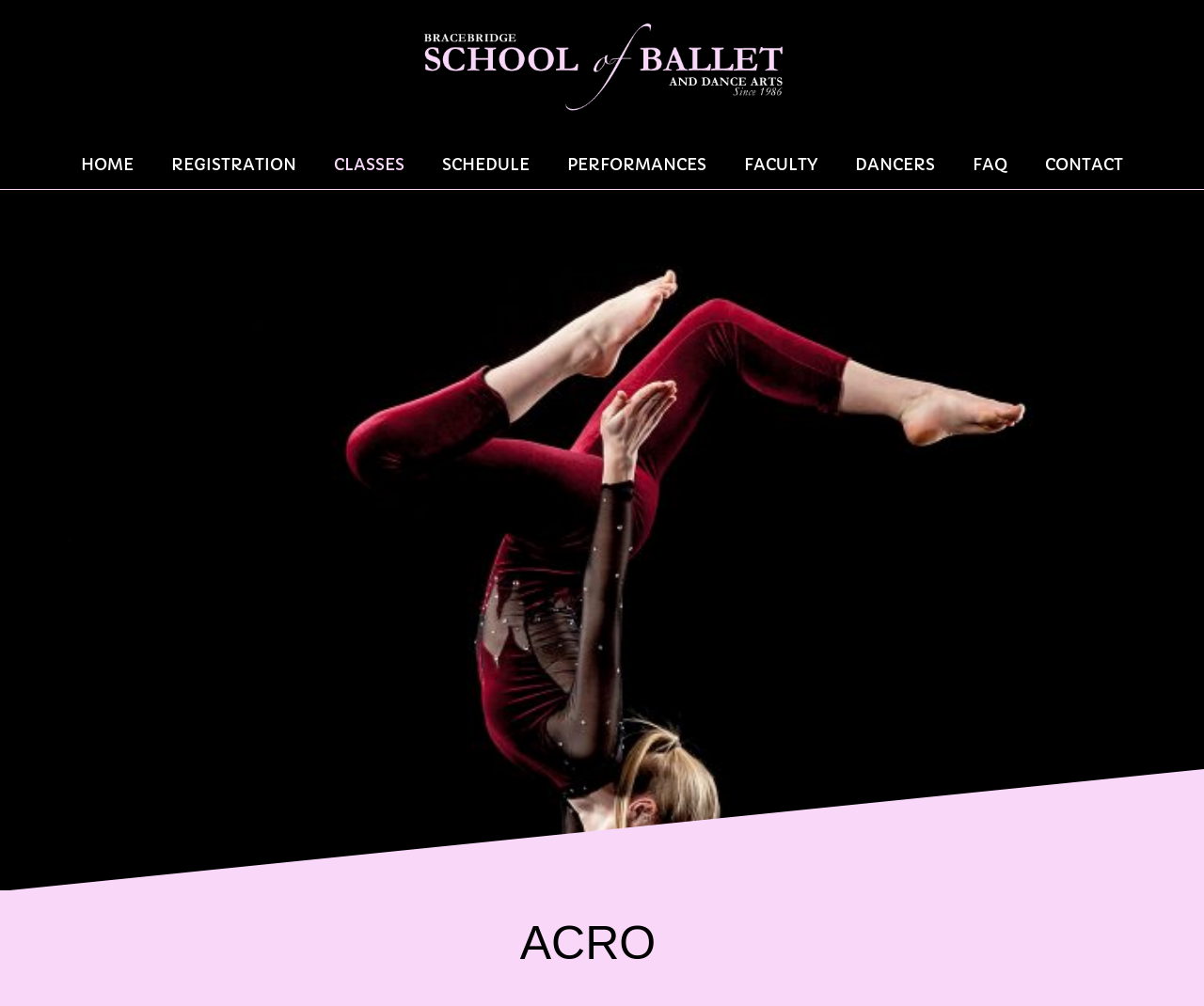Determine the bounding box coordinates for the UI element described. Format the coordinates as (top-left x, top-left y, bottom-right x, bottom-right y) and ensure all values are between 0 and 1. Element description: Faculty

[0.602, 0.14, 0.695, 0.188]